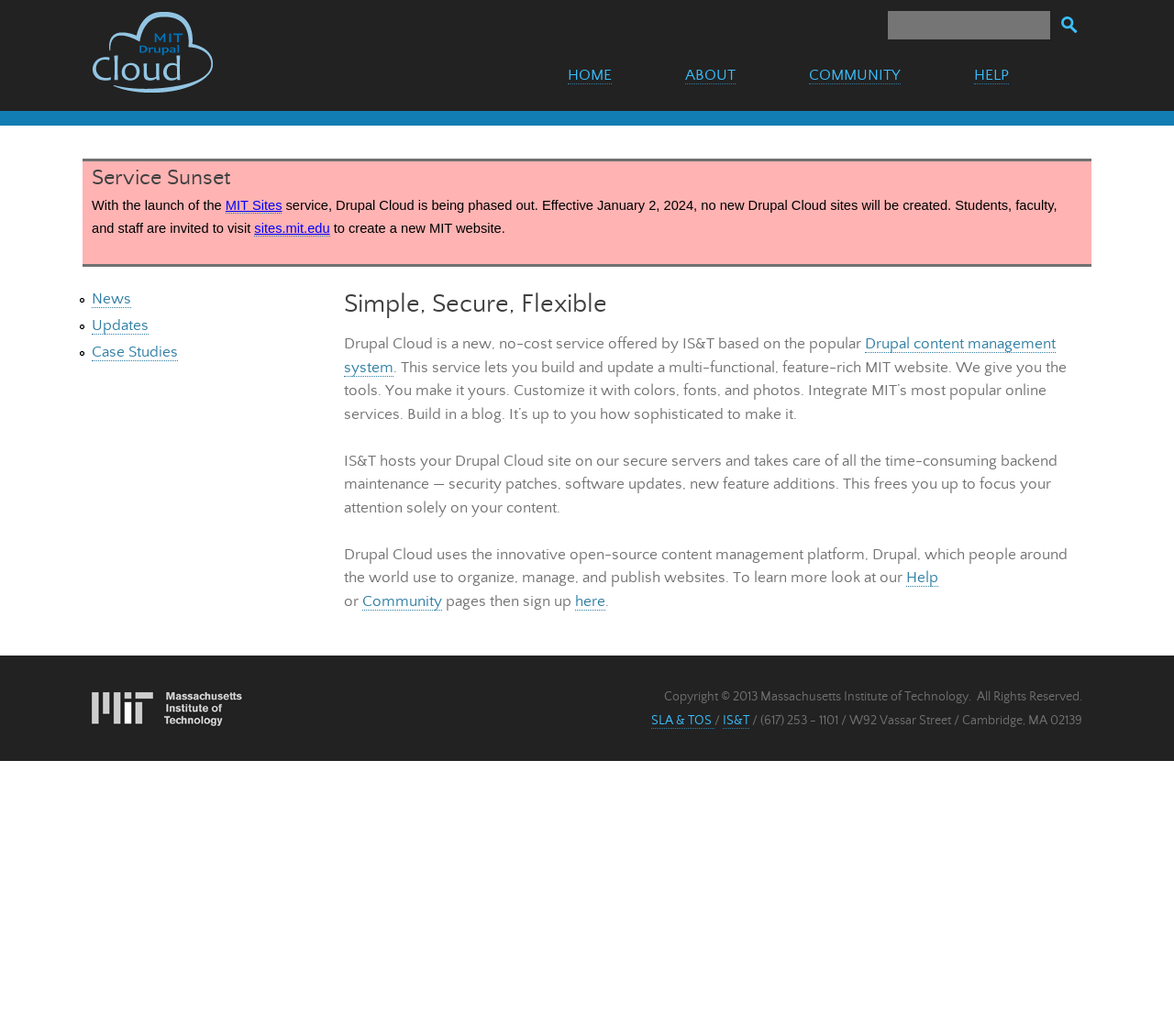What is the name of the service being phased out?
Answer the question using a single word or phrase, according to the image.

Drupal Cloud